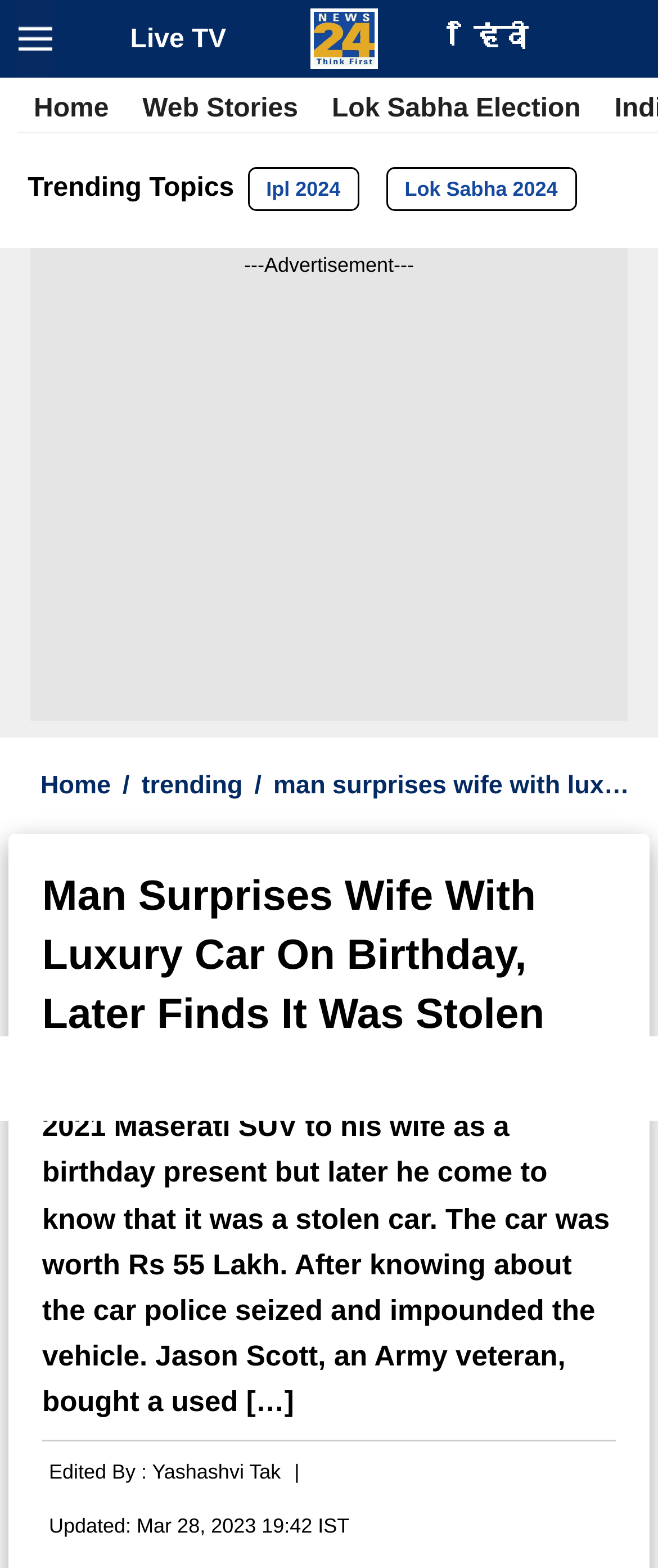Identify the bounding box coordinates for the element you need to click to achieve the following task: "Toggle navigation". Provide the bounding box coordinates as four float numbers between 0 and 1, in the form [left, top, right, bottom].

[0.026, 0.0, 0.082, 0.05]